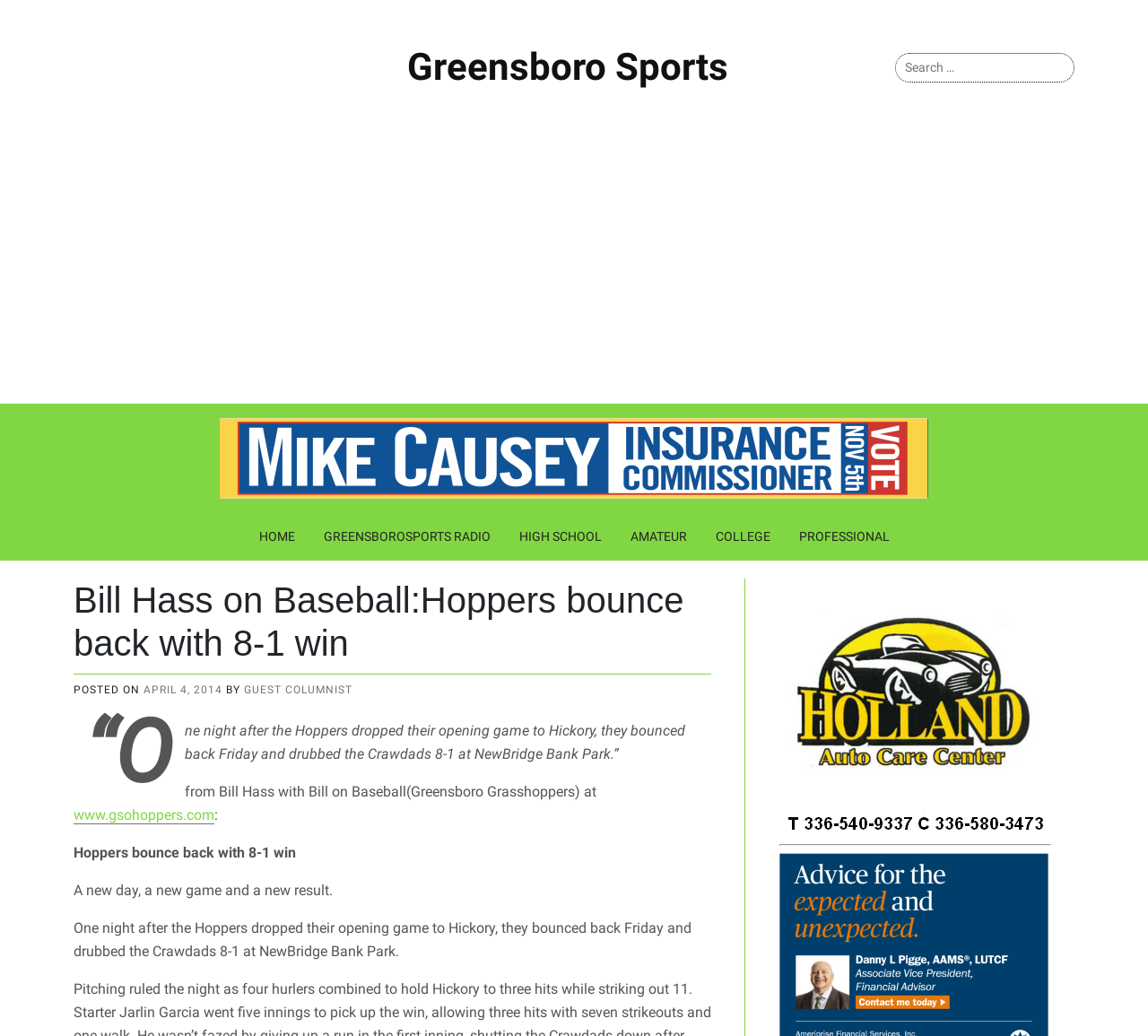Find the bounding box of the UI element described as follows: "Privacy Policy".

None